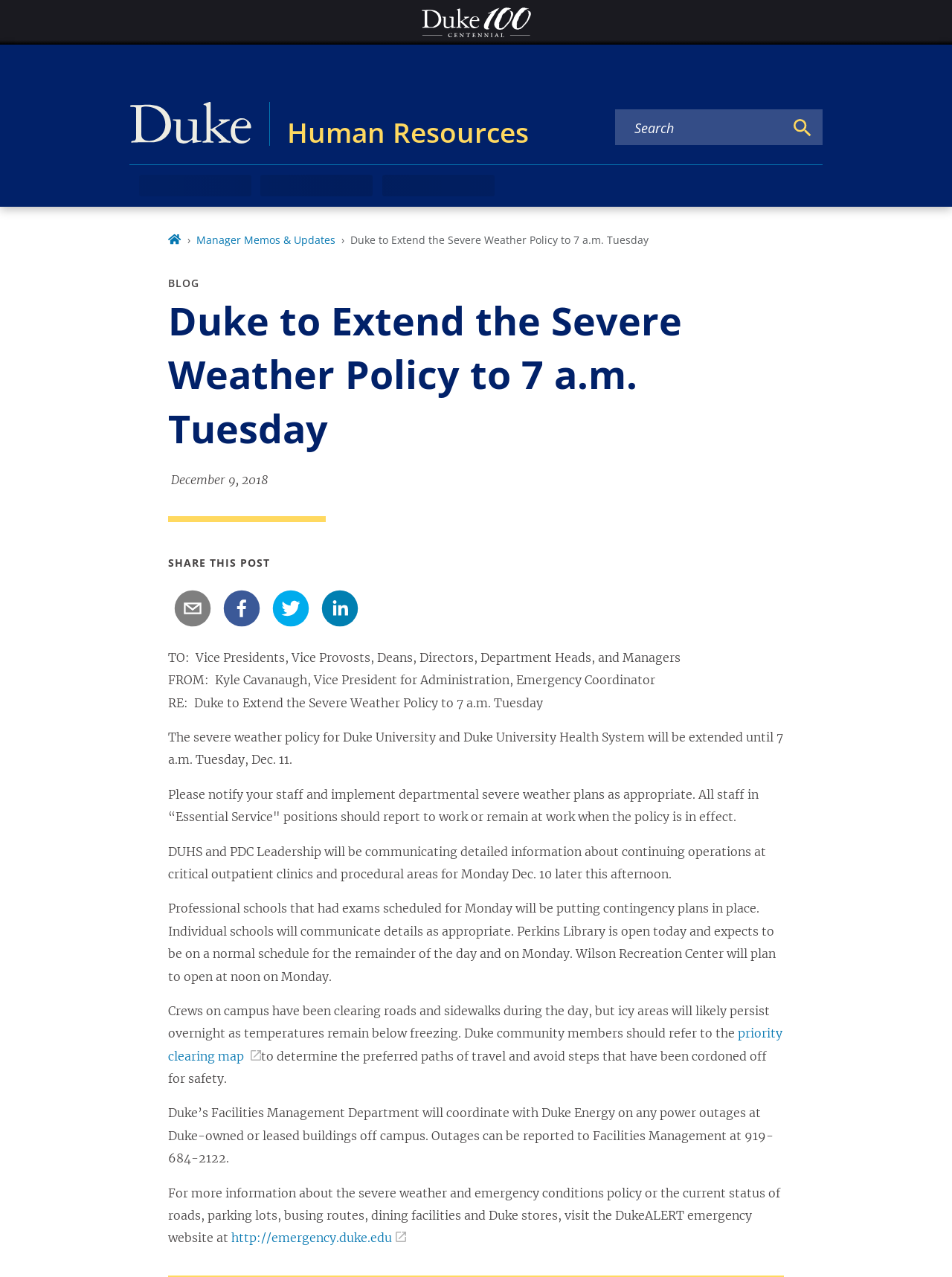Reply to the question with a brief word or phrase: Who is the author of this memo?

Kyle Cavanaugh